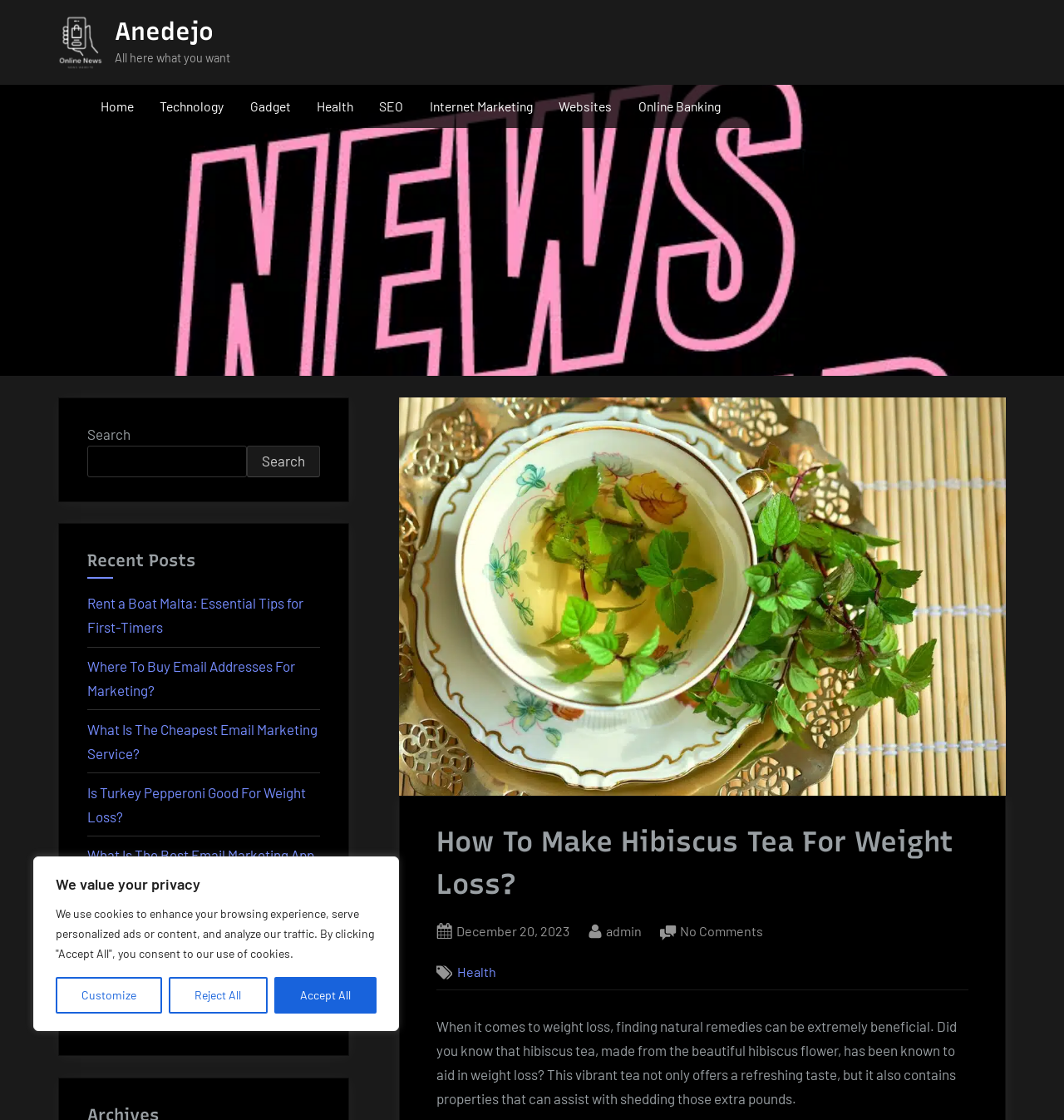Please identify the bounding box coordinates of the element on the webpage that should be clicked to follow this instruction: "Click the Health link". The bounding box coordinates should be given as four float numbers between 0 and 1, formatted as [left, top, right, bottom].

[0.43, 0.861, 0.467, 0.875]